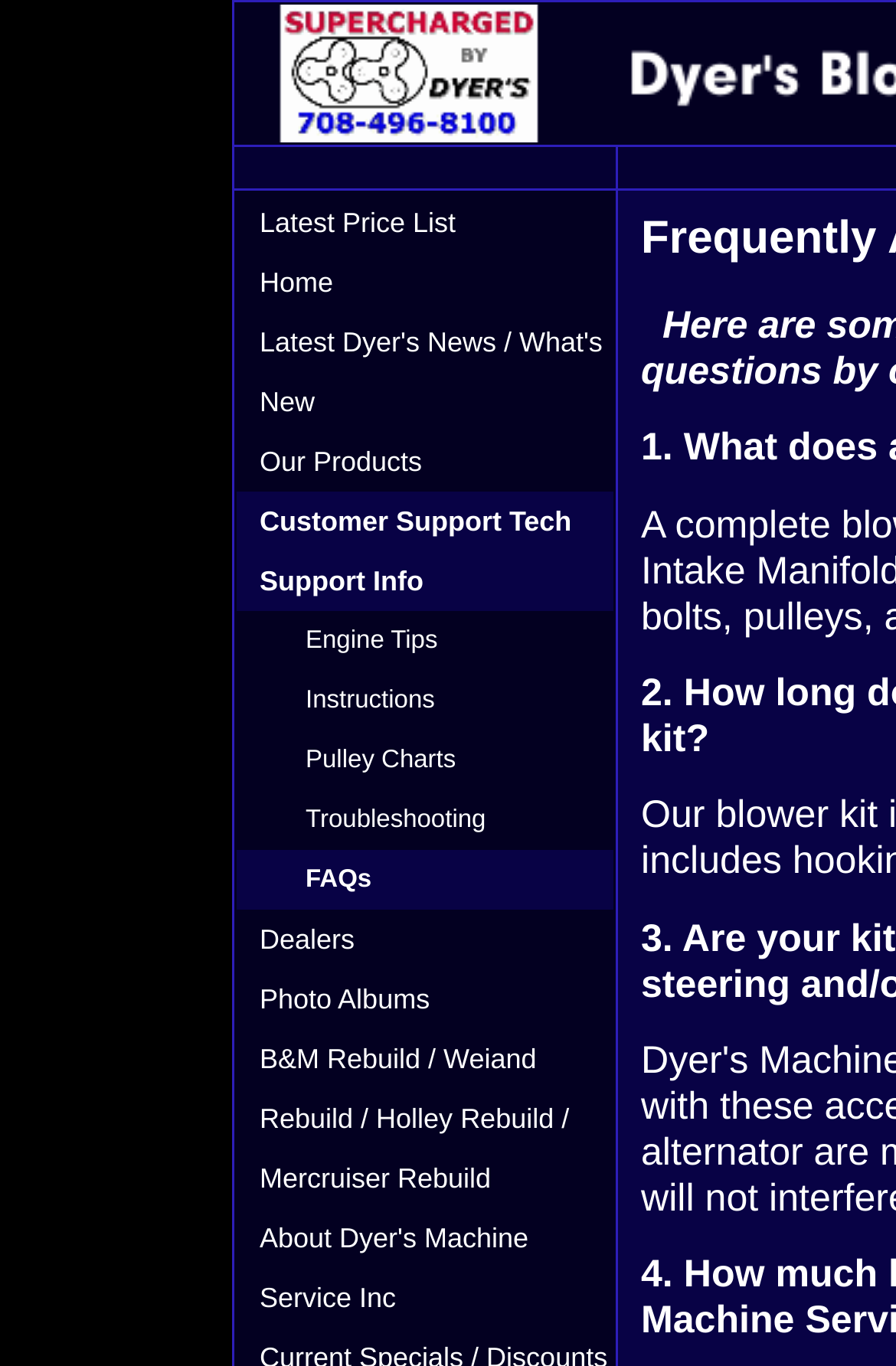What is the position of the image on the page?
Please provide a comprehensive answer based on the information in the image.

According to the bounding box coordinates, the image is located at the top of the page, with a y1 value of 0.003, indicating that it is one of the first elements on the page.